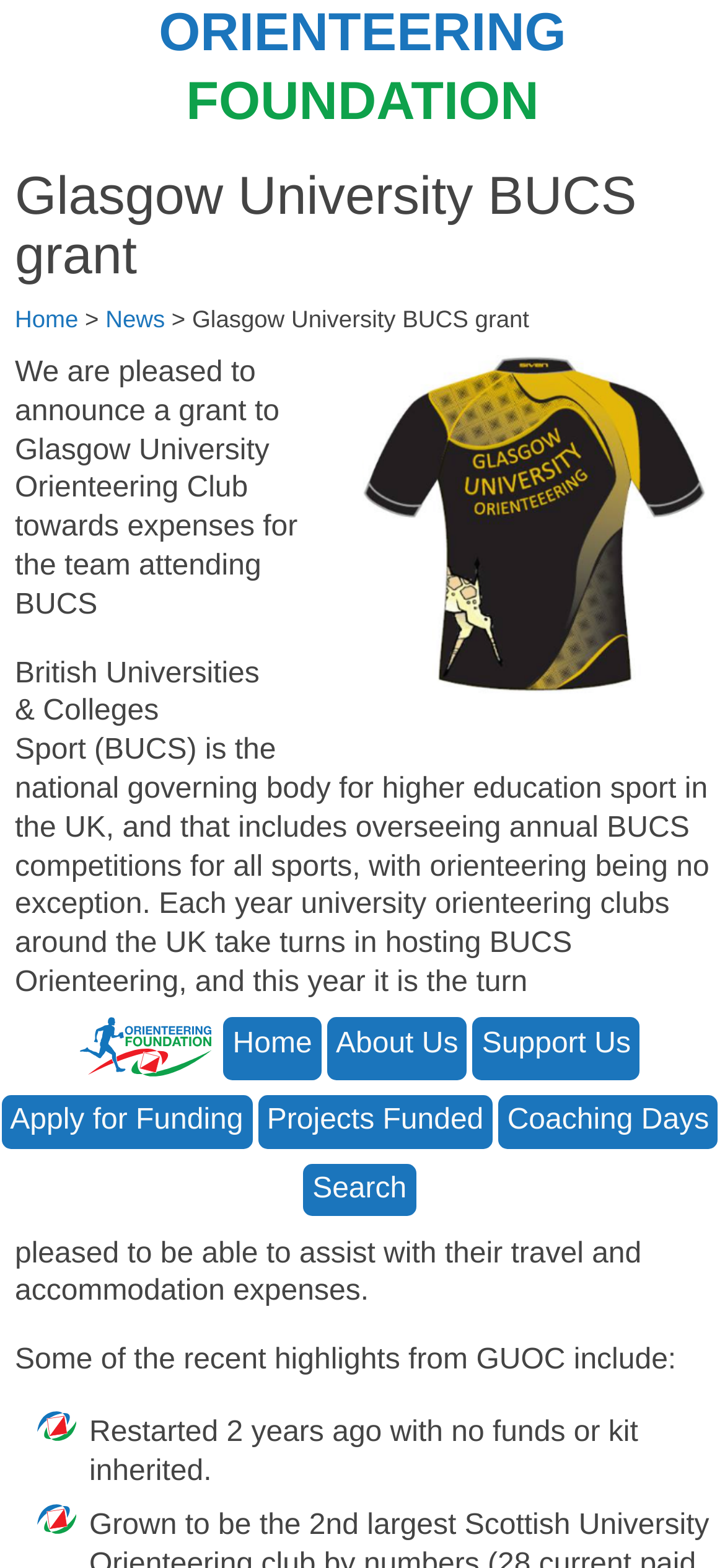What is the navigation menu item located at the top-right corner of the webpage?
Please answer the question with a detailed and comprehensive explanation.

I found the answer by analyzing the bounding box coordinates of the elements on the webpage, specifically the link element with coordinates [0.419, 0.742, 0.573, 0.776], which indicates that it is located at the top-right corner of the webpage.